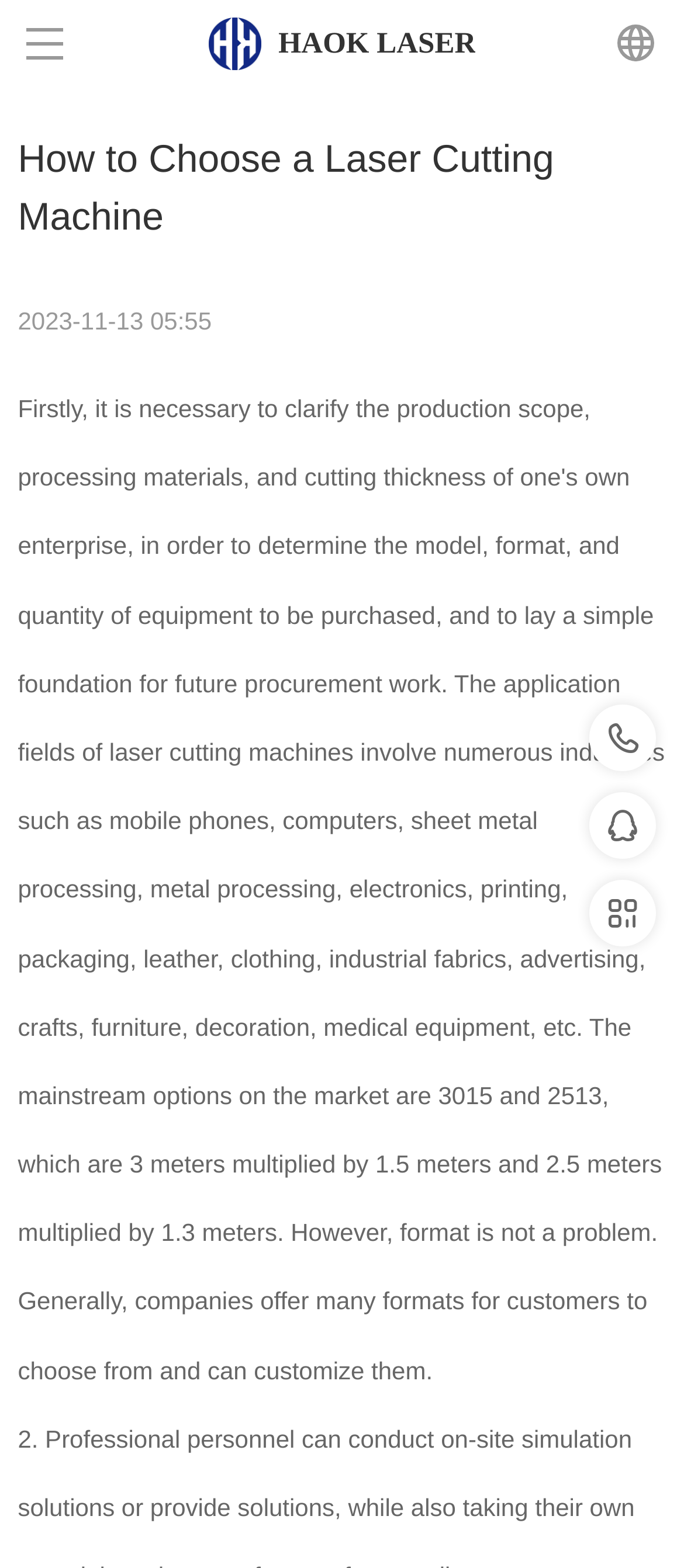Identify the bounding box coordinates for the element that needs to be clicked to fulfill this instruction: "join us". Provide the coordinates in the format of four float numbers between 0 and 1: [left, top, right, bottom].

[0.041, 0.286, 0.959, 0.342]